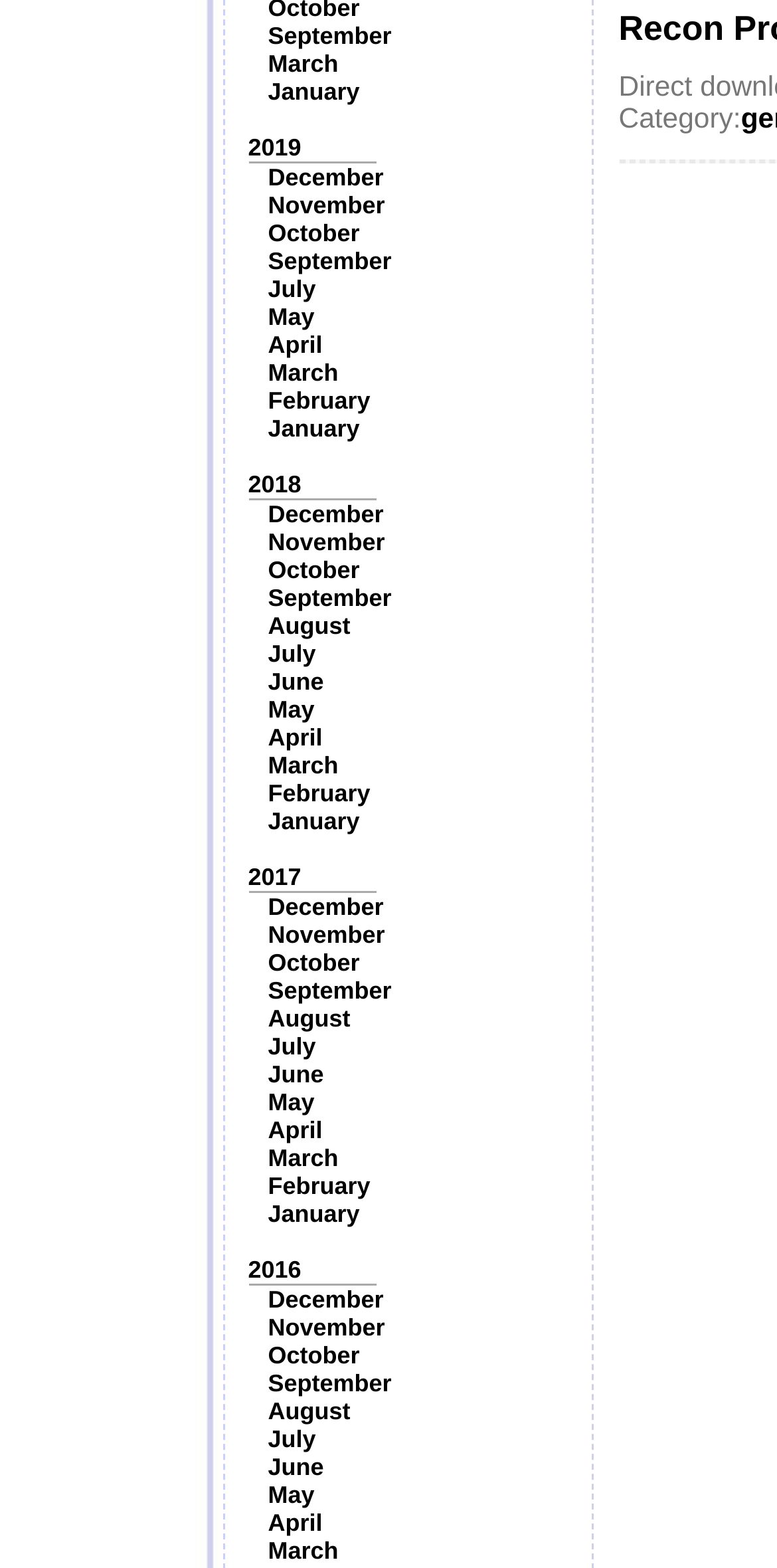Provide a short, one-word or phrase answer to the question below:
What is the earliest year listed?

2016